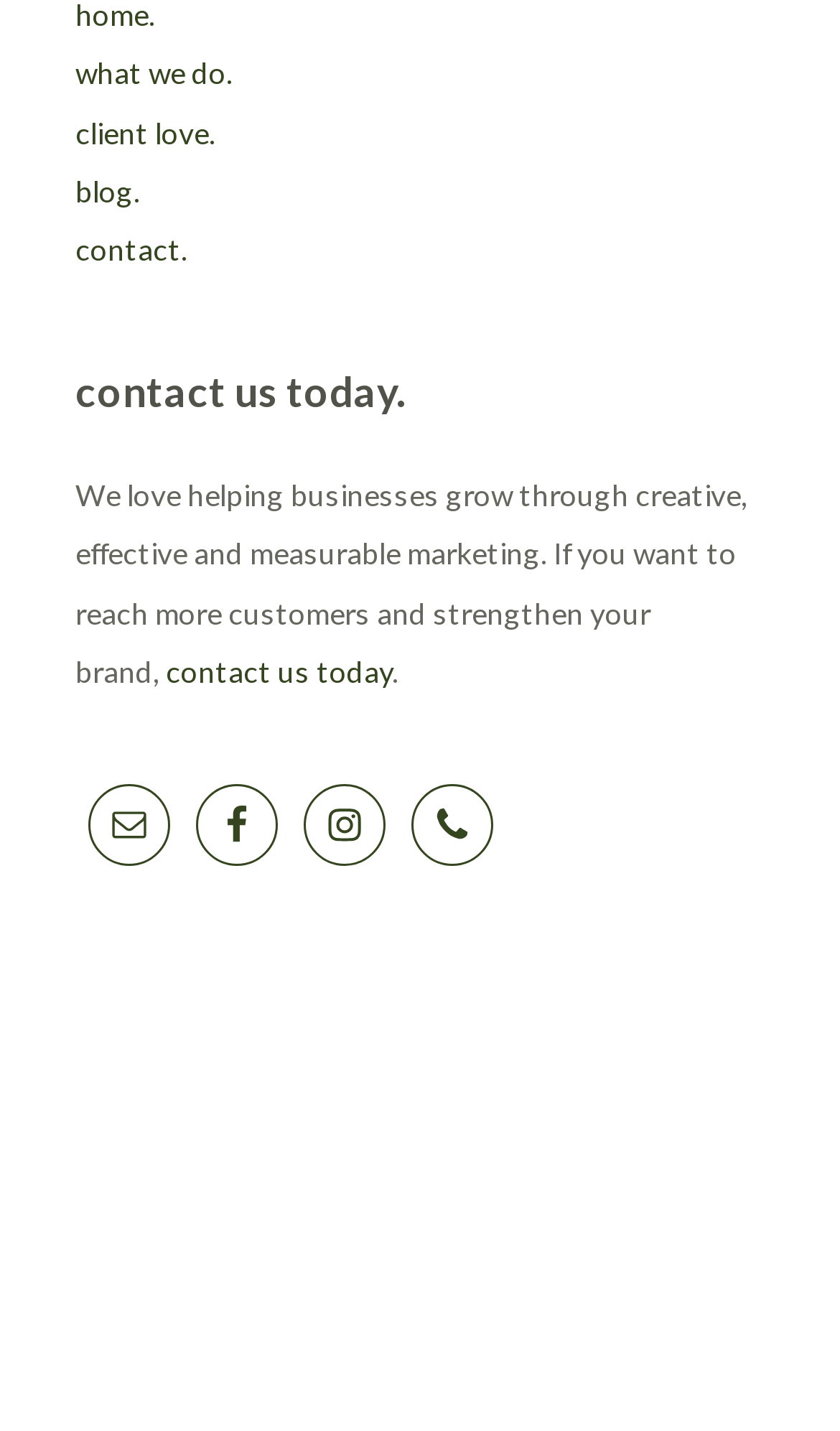Locate the coordinates of the bounding box for the clickable region that fulfills this instruction: "Visit the blog".

[0.09, 0.12, 0.167, 0.146]